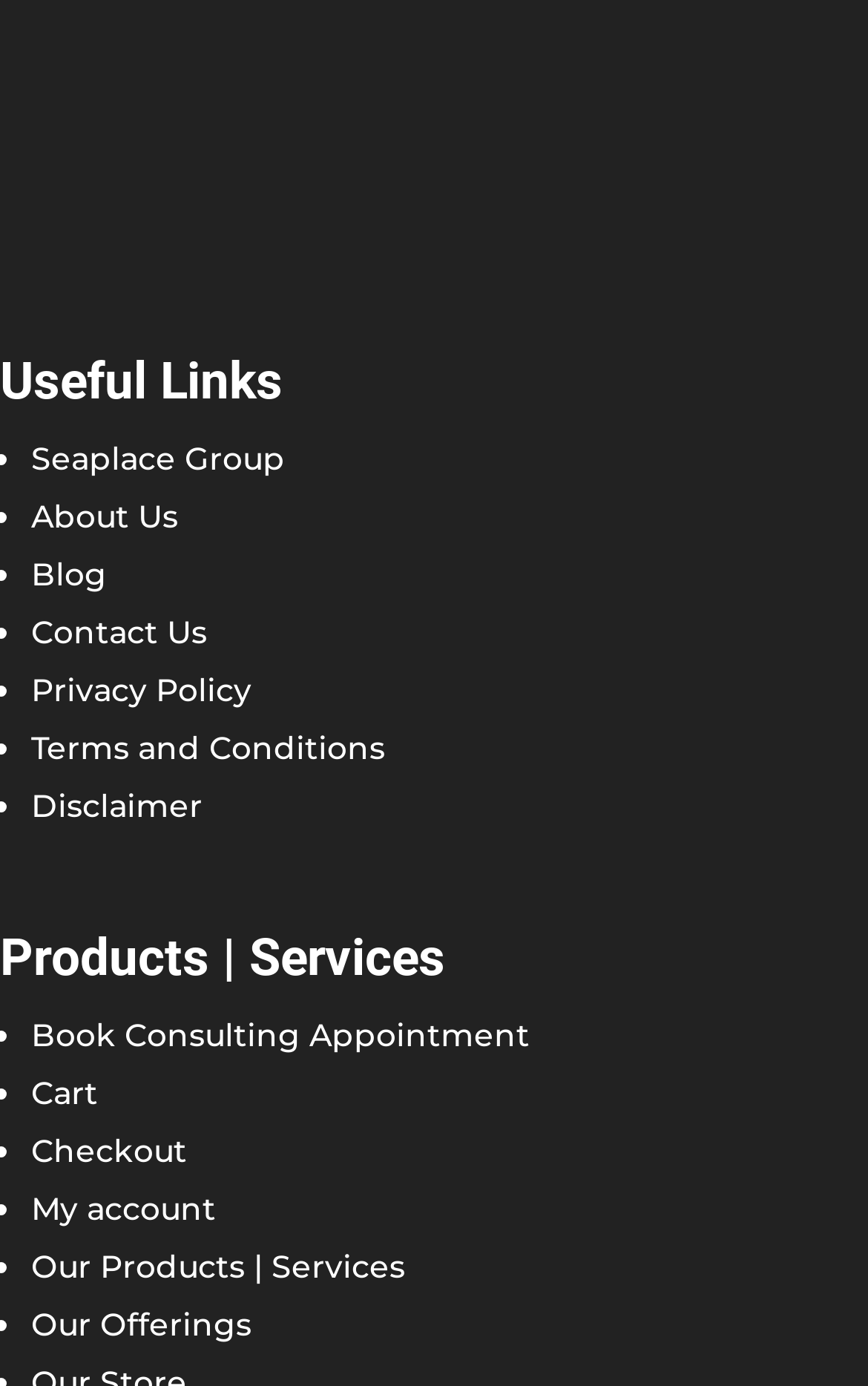Answer the question below in one word or phrase:
What is the first link under 'Products | Services'?

Book Consulting Appointment